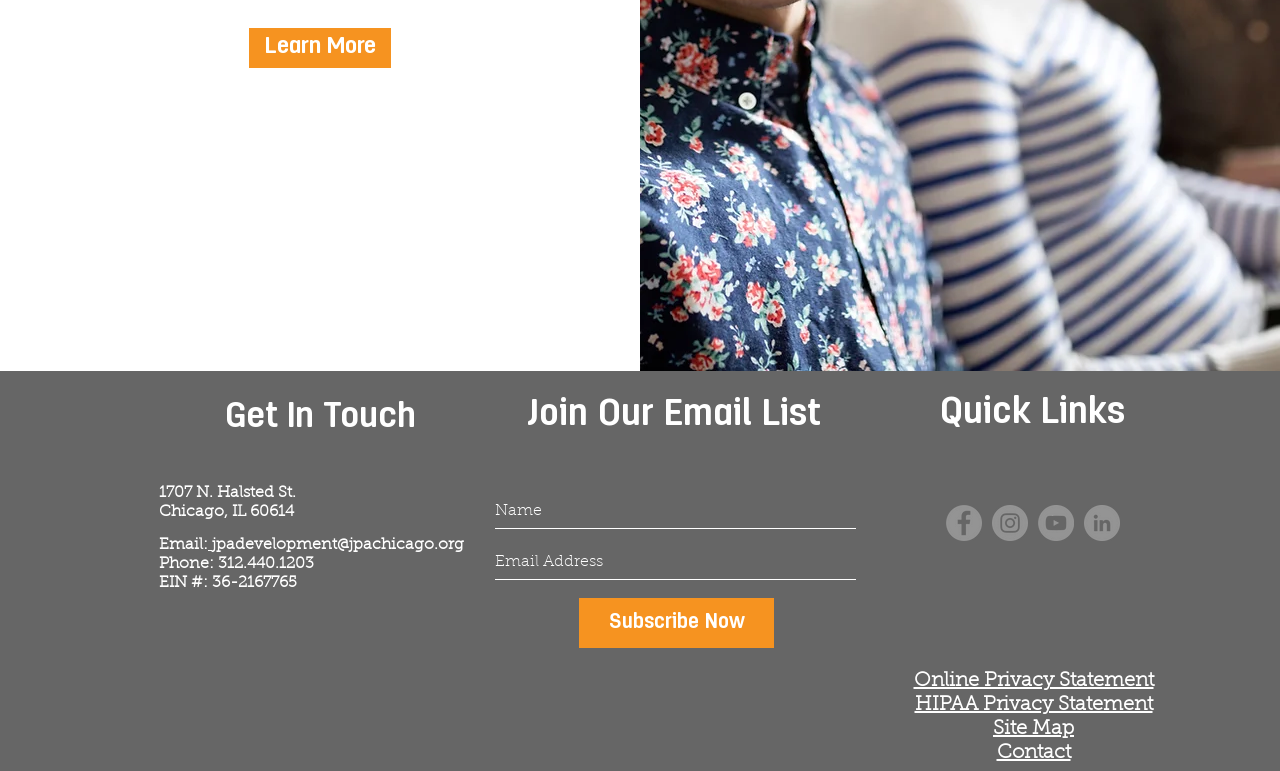What is the purpose of the 'Subscribe Now' button?
Answer the question with a single word or phrase by looking at the picture.

To subscribe to email list